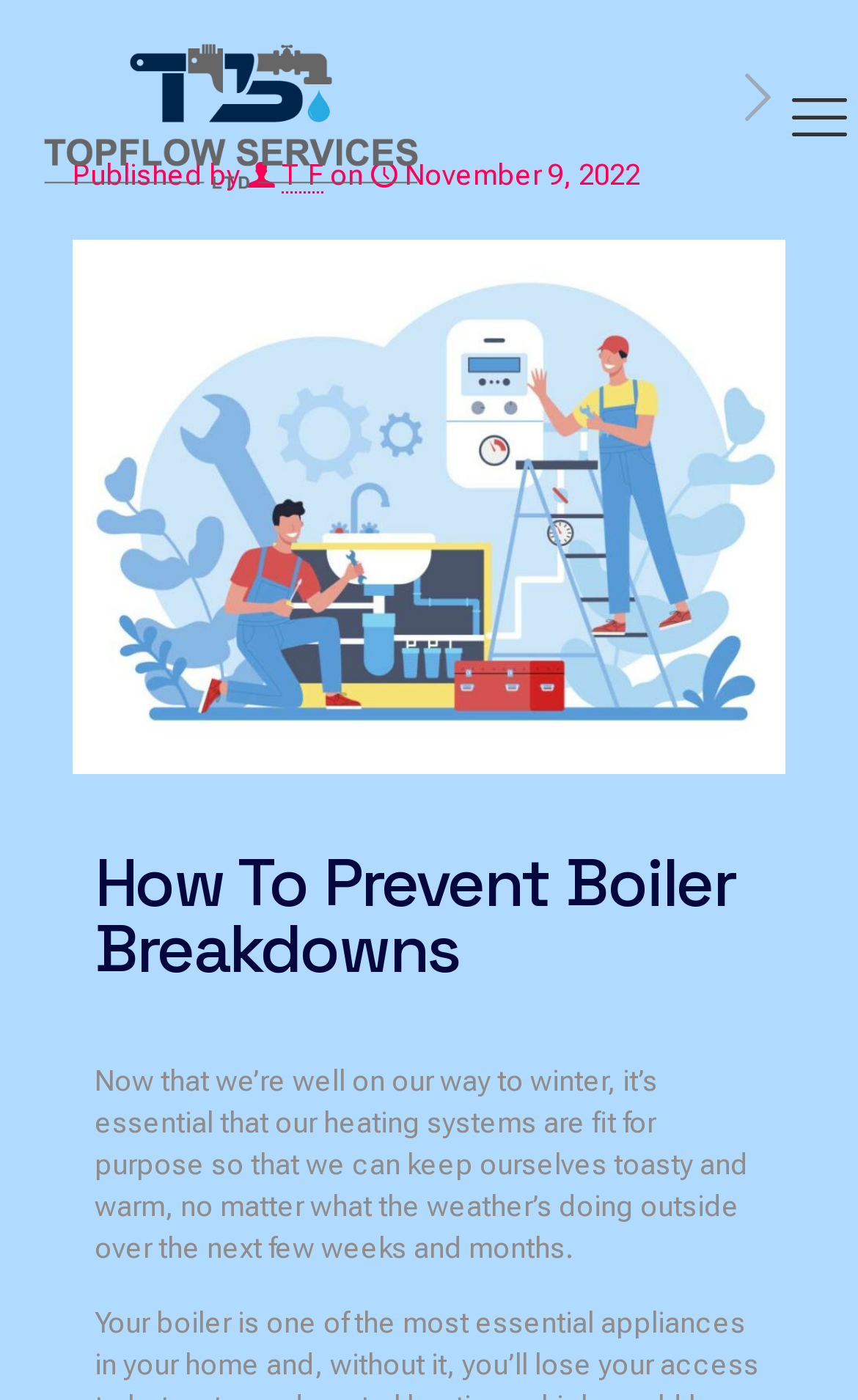Using the description: "alt="TOPFLOW-SERVICES-LTD"", identify the bounding box of the corresponding UI element in the screenshot.

[0.051, 0.031, 0.487, 0.135]